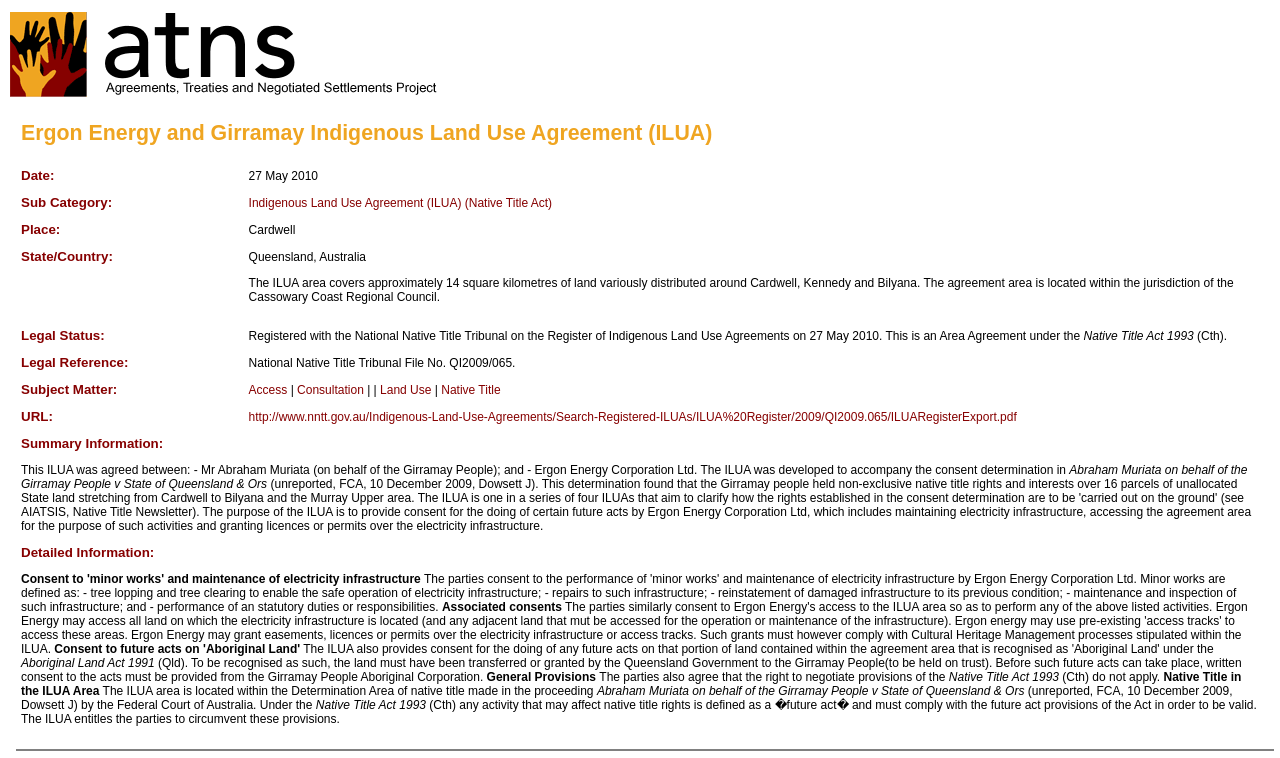Bounding box coordinates should be in the format (top-left x, top-left y, bottom-right x, bottom-right y) and all values should be floating point numbers between 0 and 1. Determine the bounding box coordinate for the UI element described as: Native Title

[0.345, 0.505, 0.391, 0.523]